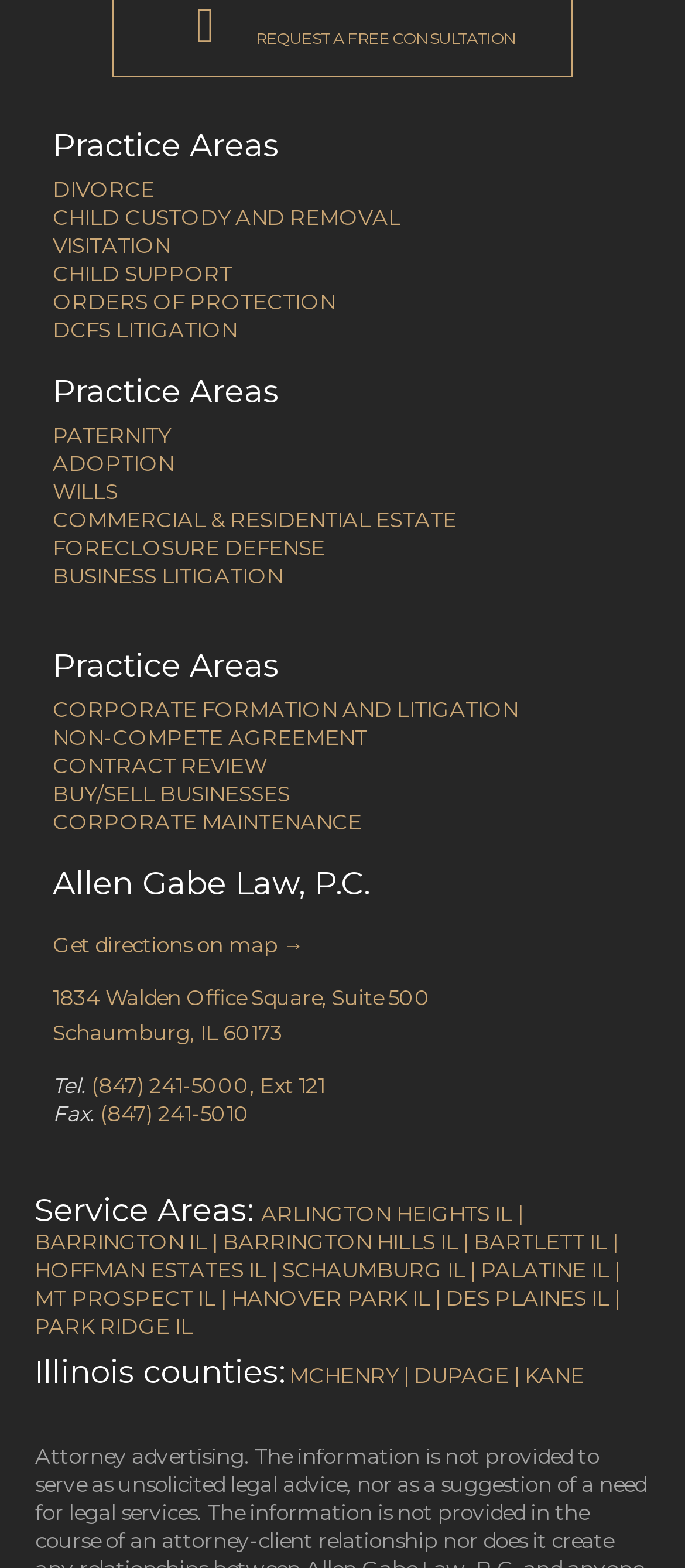What are the service areas of Allen Gabe Law, P.C.?
Please give a detailed and elaborate answer to the question based on the image.

The service areas of Allen Gabe Law, P.C. are listed on the webpage, which include Arlington Heights, Barrington, Barrington Hills, Bartlett, Hoffman Estates, Schaumburg, Palatine, Mt Prospect, Hanover Park, Des Plaines, and Park Ridge.